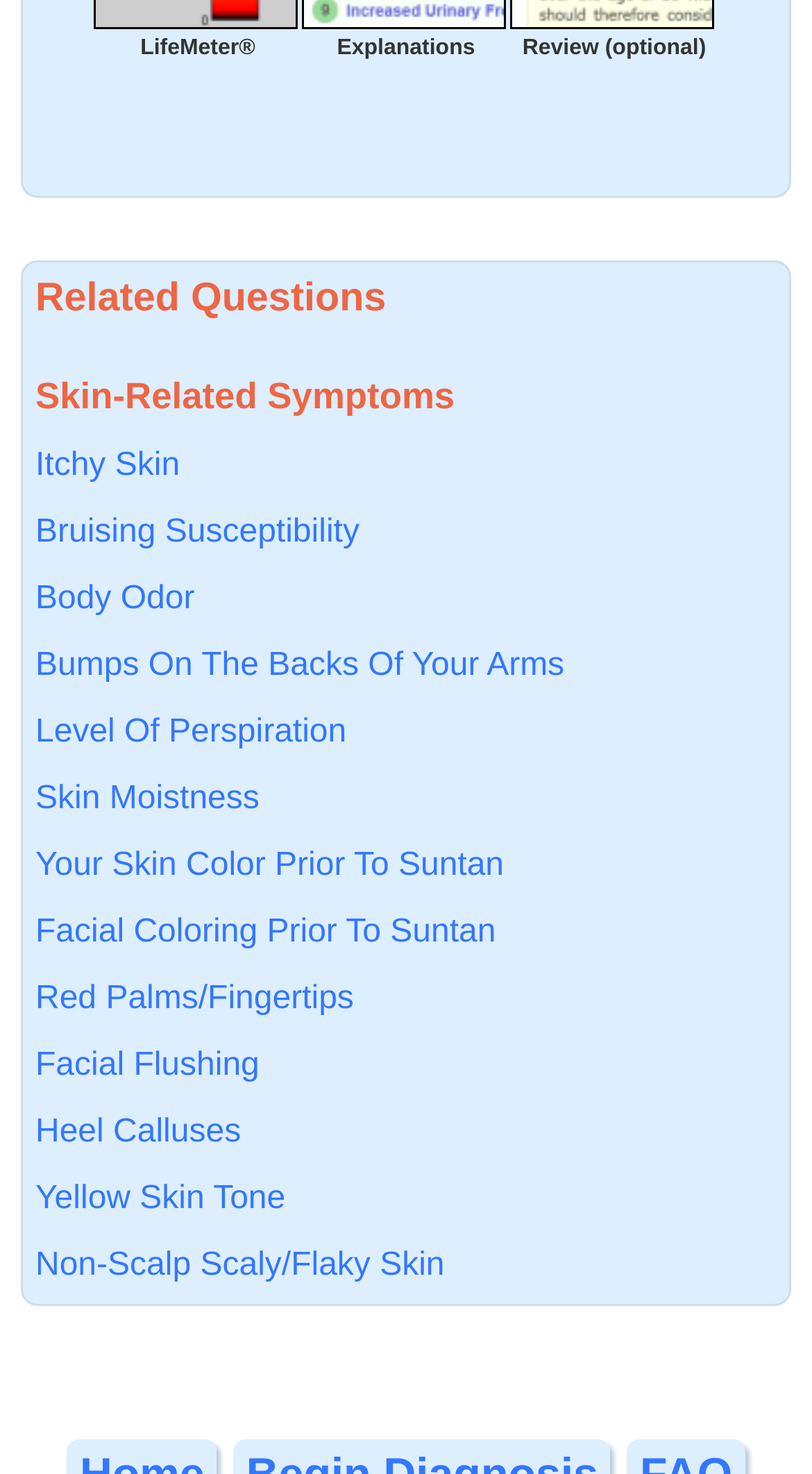How many links are at the top of the webpage?
Carefully analyze the image and provide a detailed answer to the question.

At the top of the webpage, there are three links: 'LifeMeter', 'Full Explanations', and 'Optional Doctor Review'.